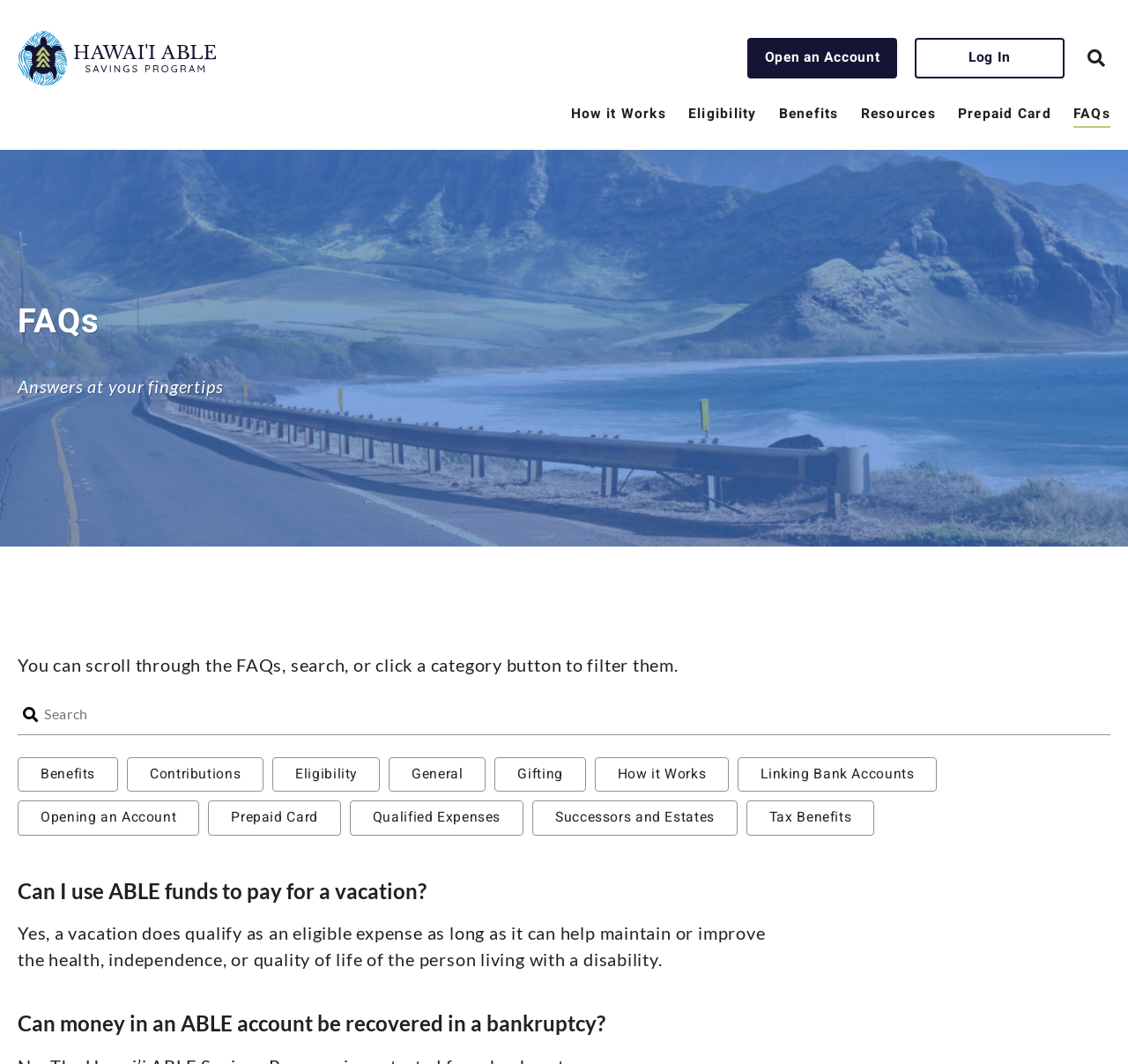Please determine the bounding box coordinates of the section I need to click to accomplish this instruction: "Search Hawai’i ABLE Savings Program".

[0.959, 0.042, 0.984, 0.068]